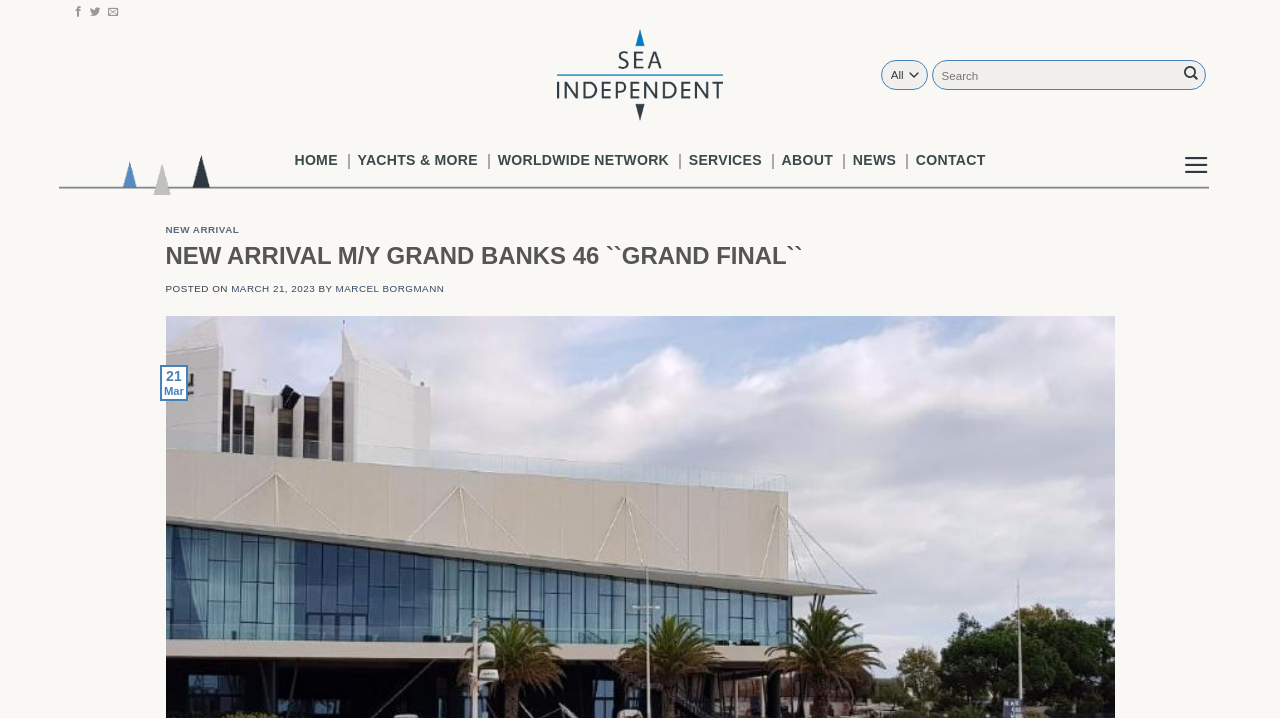Please provide the bounding box coordinates for the element that needs to be clicked to perform the instruction: "View NEW ARRIVAL details". The coordinates must consist of four float numbers between 0 and 1, formatted as [left, top, right, bottom].

[0.129, 0.312, 0.187, 0.327]